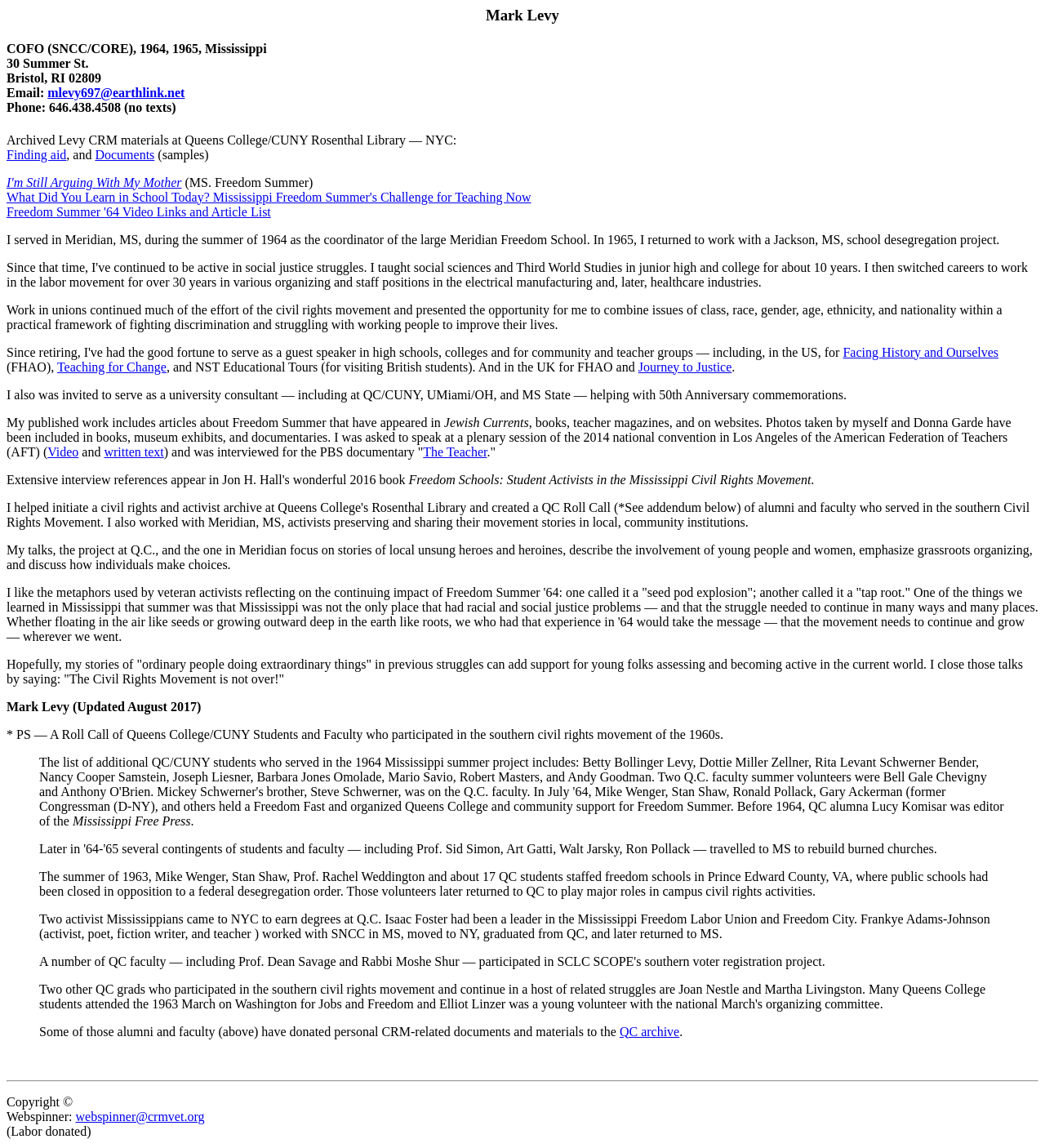Answer briefly with one word or phrase:
What is the title of the PBS documentary that Mark Levy was interviewed for?

The Teacher